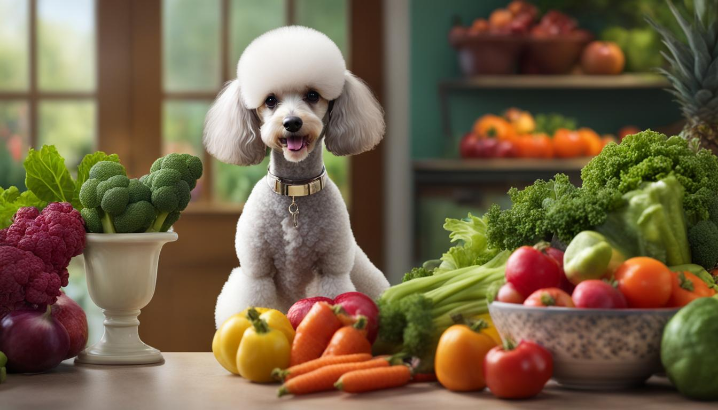What is the theme emphasized in the image?
Use the information from the screenshot to give a comprehensive response to the question.

The caption highlights the importance of 'healthy nutrition' through the arrangement of fruits and vegetables in the image, emphasizing the need for a wholesome diet for pets.